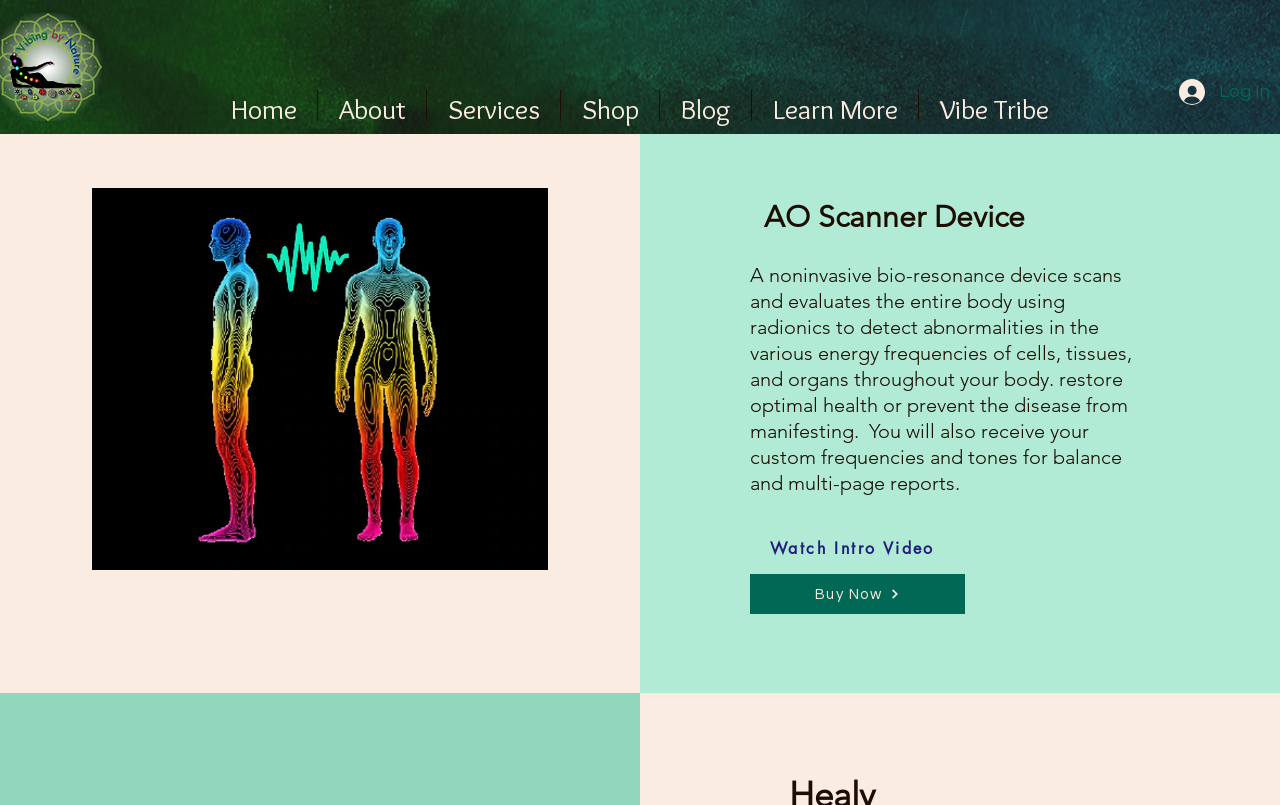Pinpoint the bounding box coordinates for the area that should be clicked to perform the following instruction: "go to home page".

[0.164, 0.112, 0.248, 0.15]